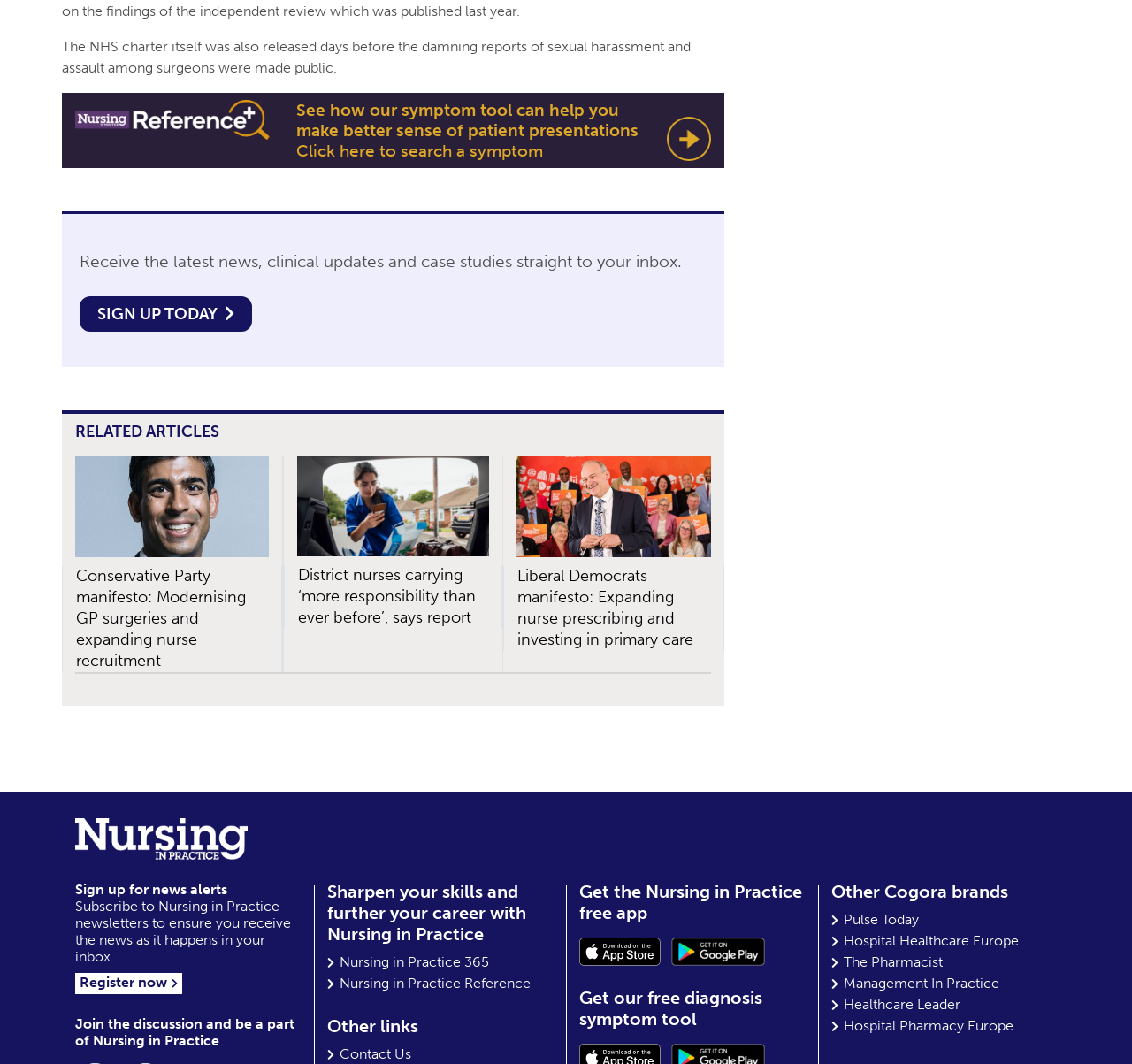Locate the bounding box coordinates of the element to click to perform the following action: 'Read related article about Conservative Party manifesto'. The coordinates should be given as four float values between 0 and 1, in the form of [left, top, right, bottom].

[0.066, 0.429, 0.237, 0.524]